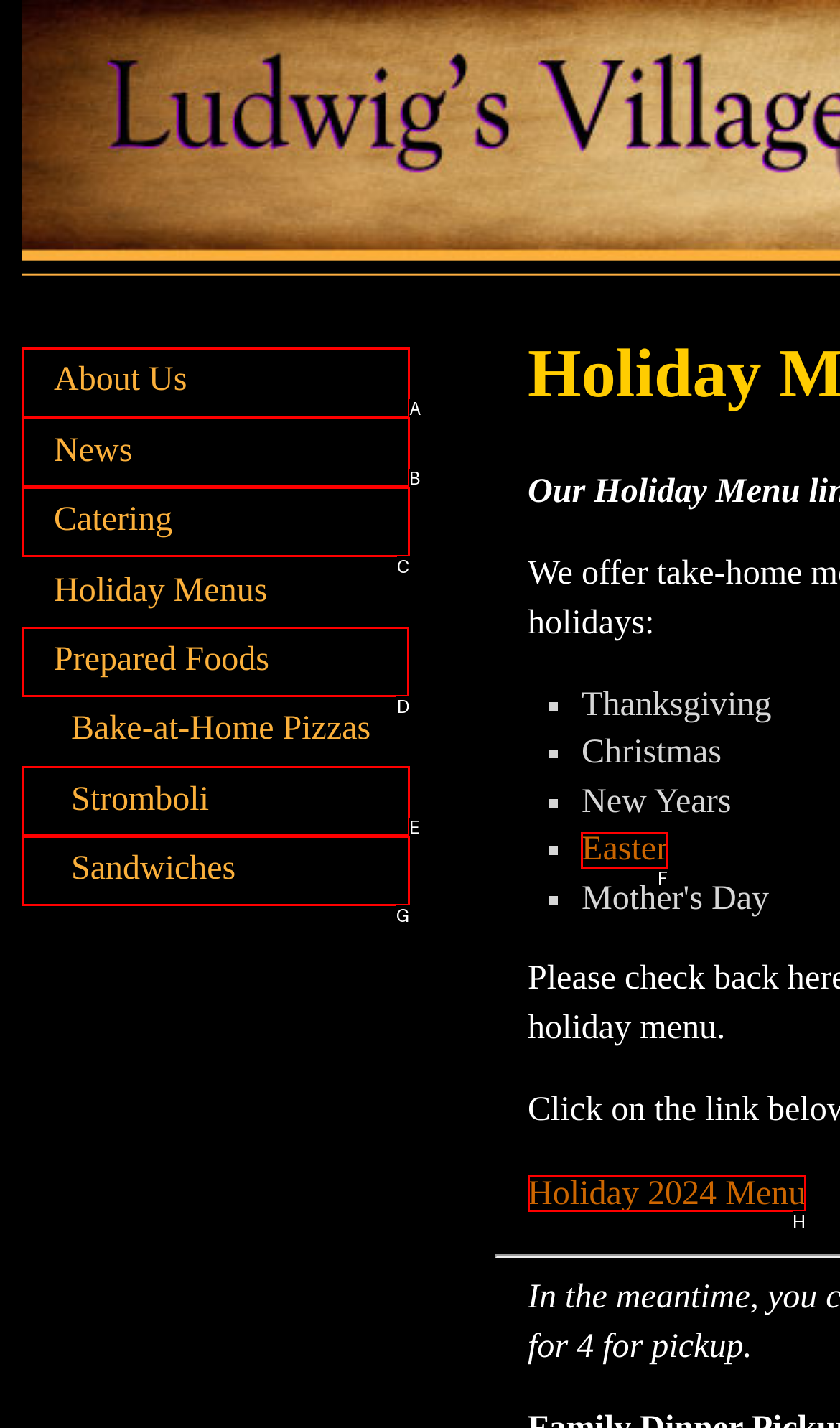Identify the correct choice to execute this task: Learn about Prepared Foods
Respond with the letter corresponding to the right option from the available choices.

D